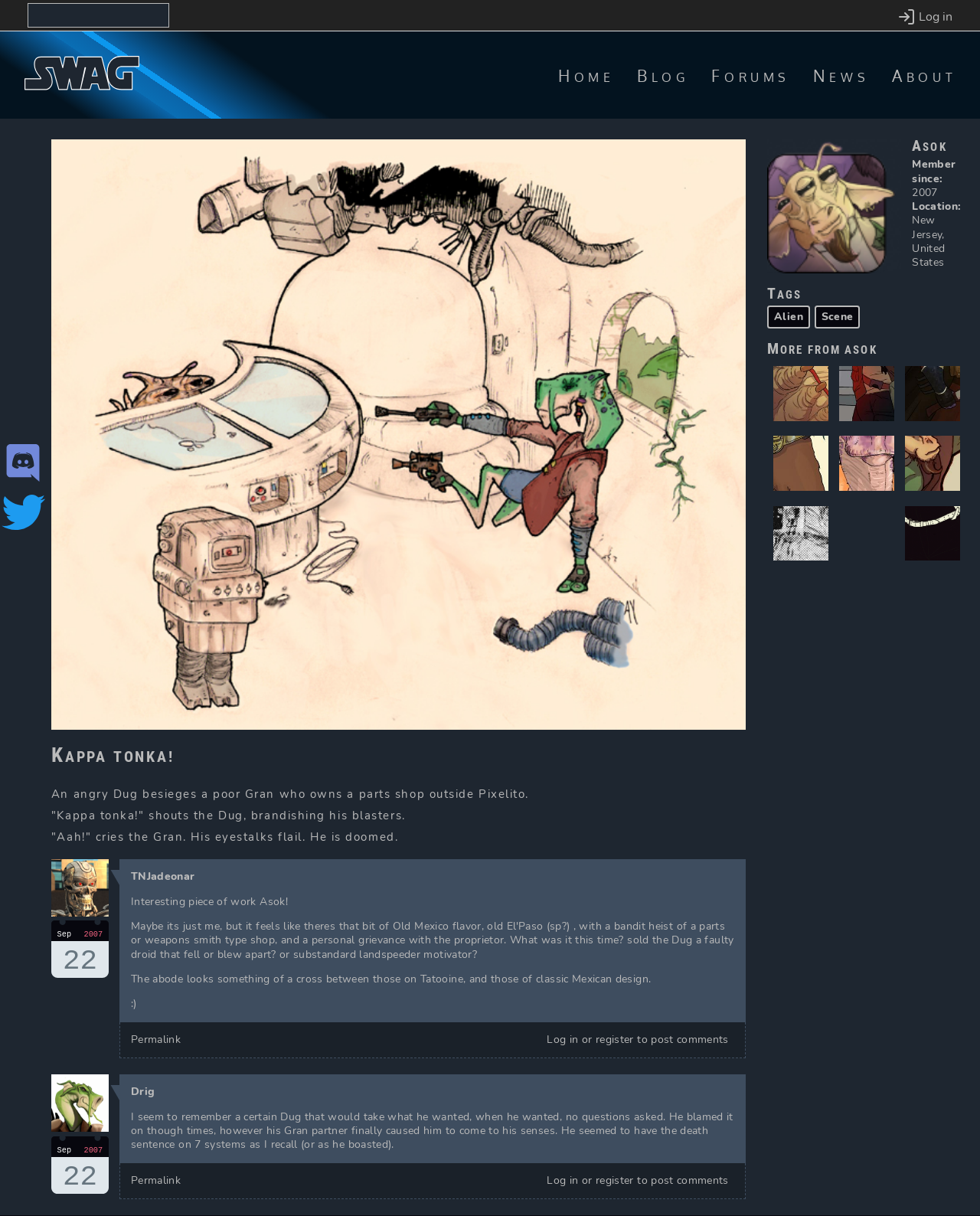Identify the bounding box coordinates for the element that needs to be clicked to fulfill this instruction: "Go to the home page". Provide the coordinates in the format of four float numbers between 0 and 1: [left, top, right, bottom].

[0.025, 0.064, 0.142, 0.078]